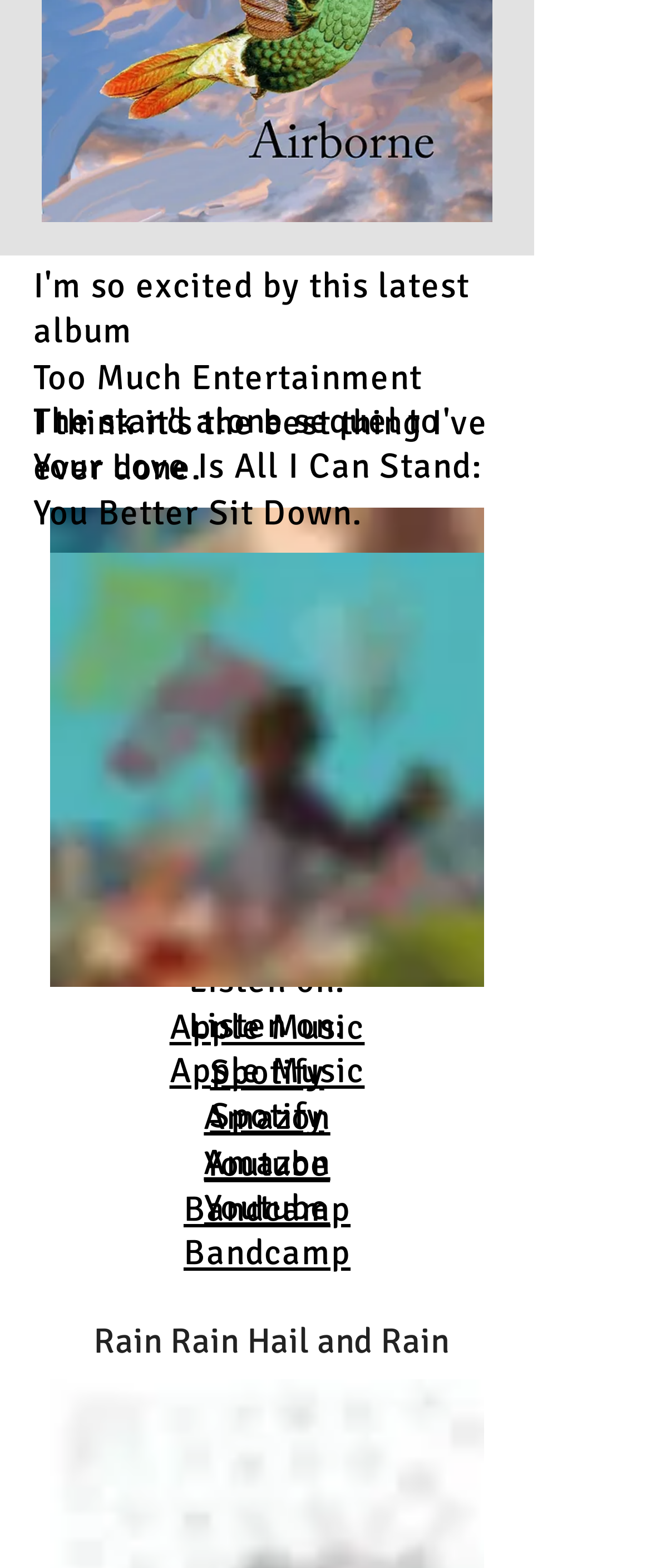Based on the image, provide a detailed response to the question:
What is the name of the album?

The name of the album is obtained from the StaticText element with the text 'Too Much Entertainment' at the top of the webpage.